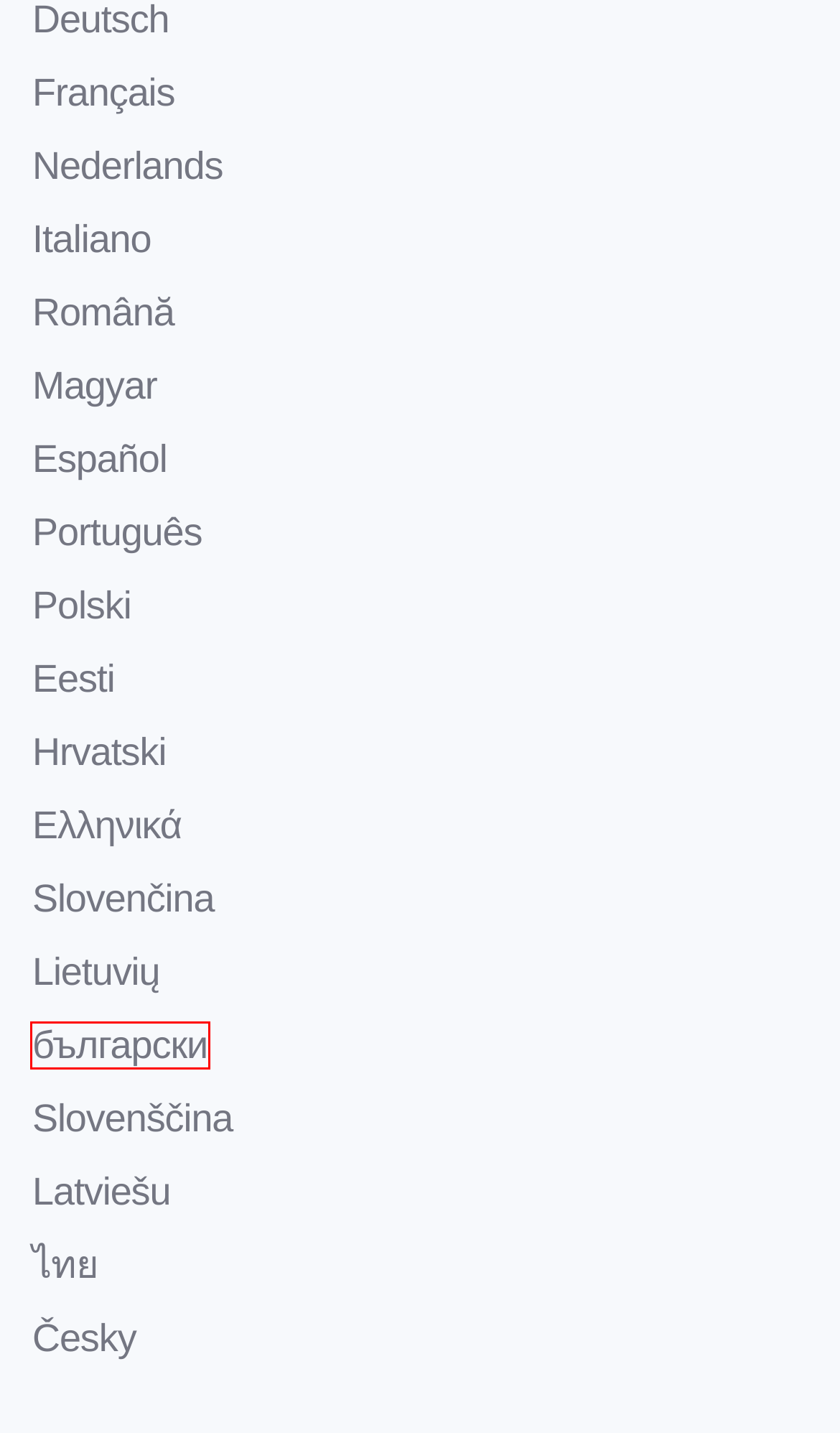Look at the screenshot of a webpage where a red bounding box surrounds a UI element. Your task is to select the best-matching webpage description for the new webpage after you click the element within the bounding box. The available options are:
A. O firmie - Brooklyncoffee
B. O tvrtki - Brooklyncoffee
C. За фирма - Brooklyncoffee
D. A cégről - Brooklyncoffee
E. O společnosti - Brooklyncoffee
F. เกี่ยวกับ บริษัท - Brooklyncoffee
G. À propos de la société - Brooklyncoffee
H. Acerca de la compañía - Brooklyncoffee

C